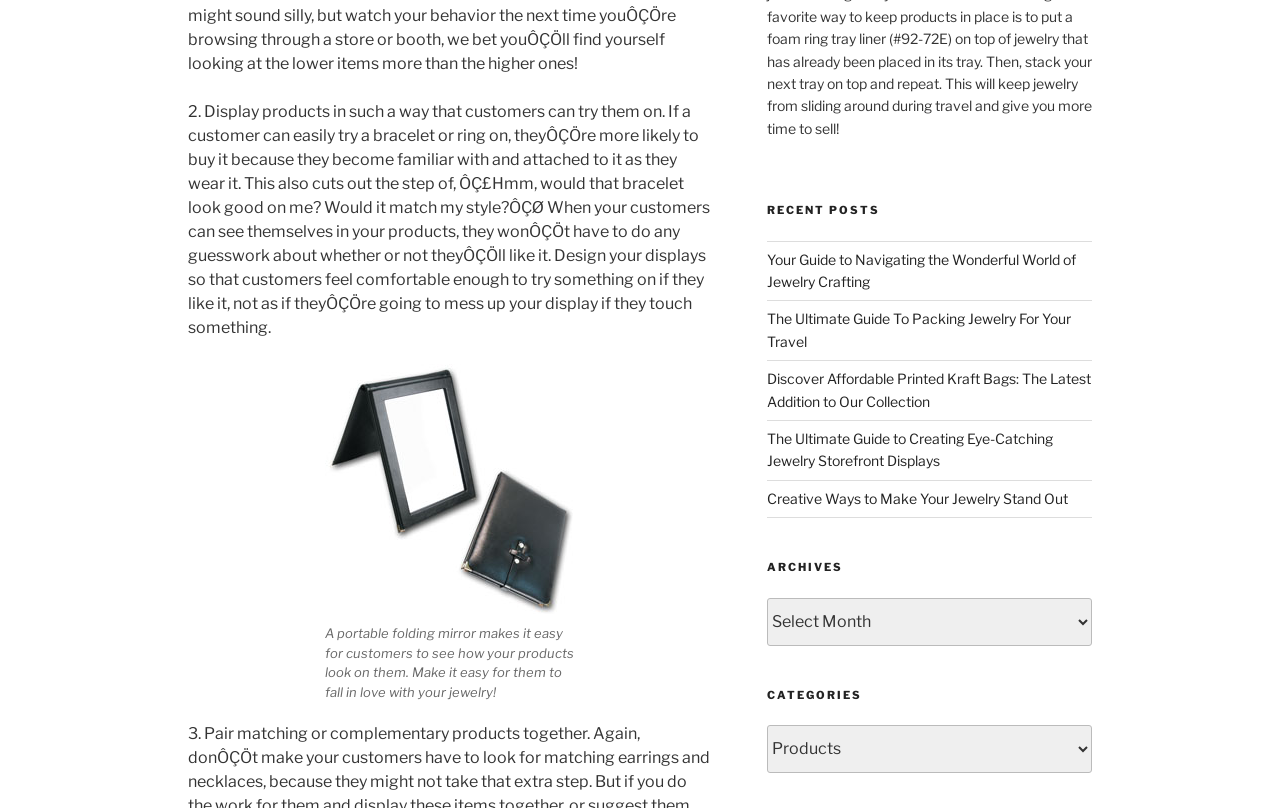Provide your answer in one word or a succinct phrase for the question: 
What type of products are being discussed?

Jewelry